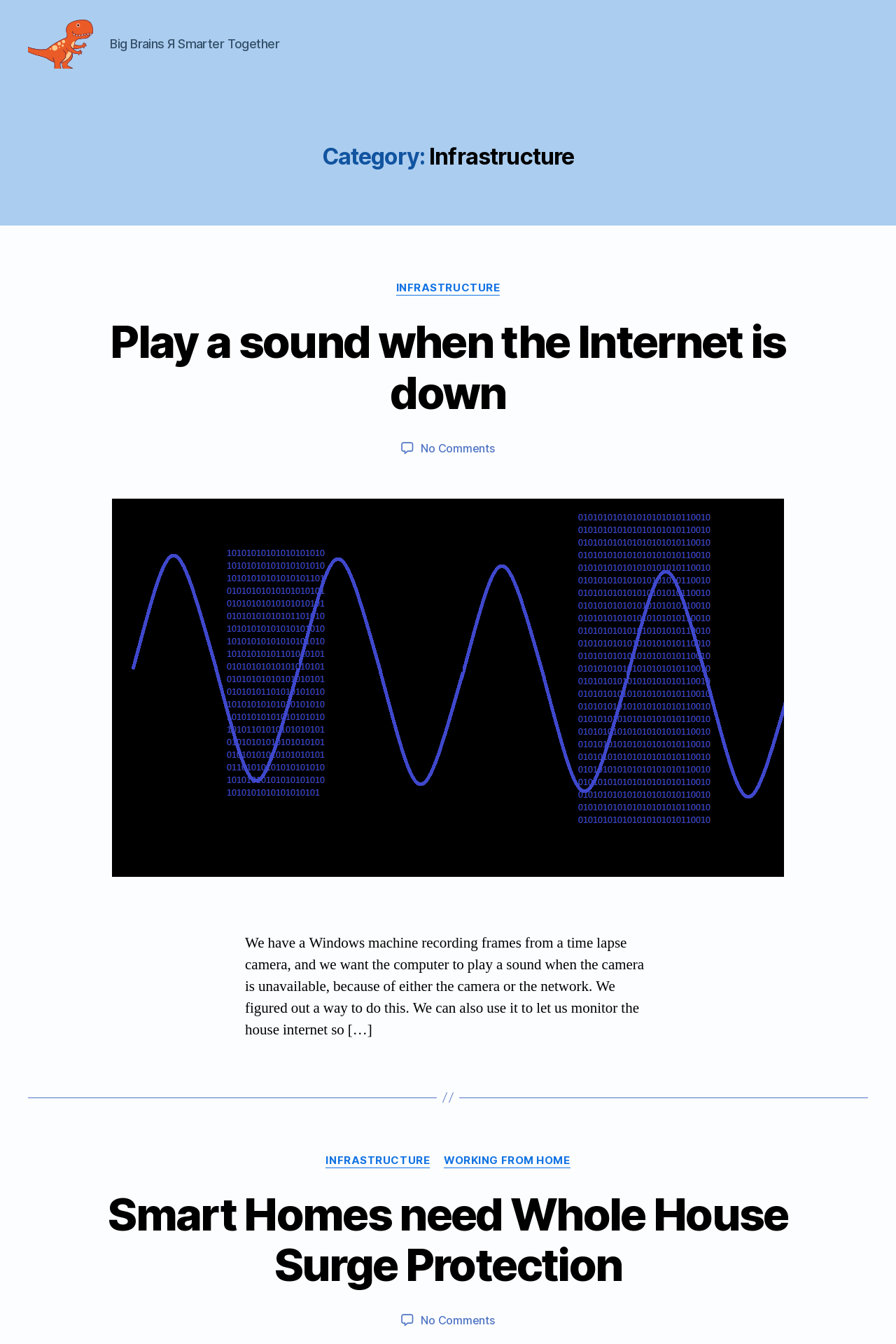Show the bounding box coordinates of the region that should be clicked to follow the instruction: "Click on the 'Big Brains Я Us' link."

[0.031, 0.015, 0.125, 0.061]